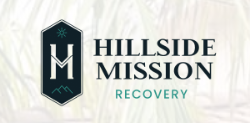Respond to the following question with a brief word or phrase:
What is the name of the location where Hillside Mission provides its recovery services?

Mission Viejo